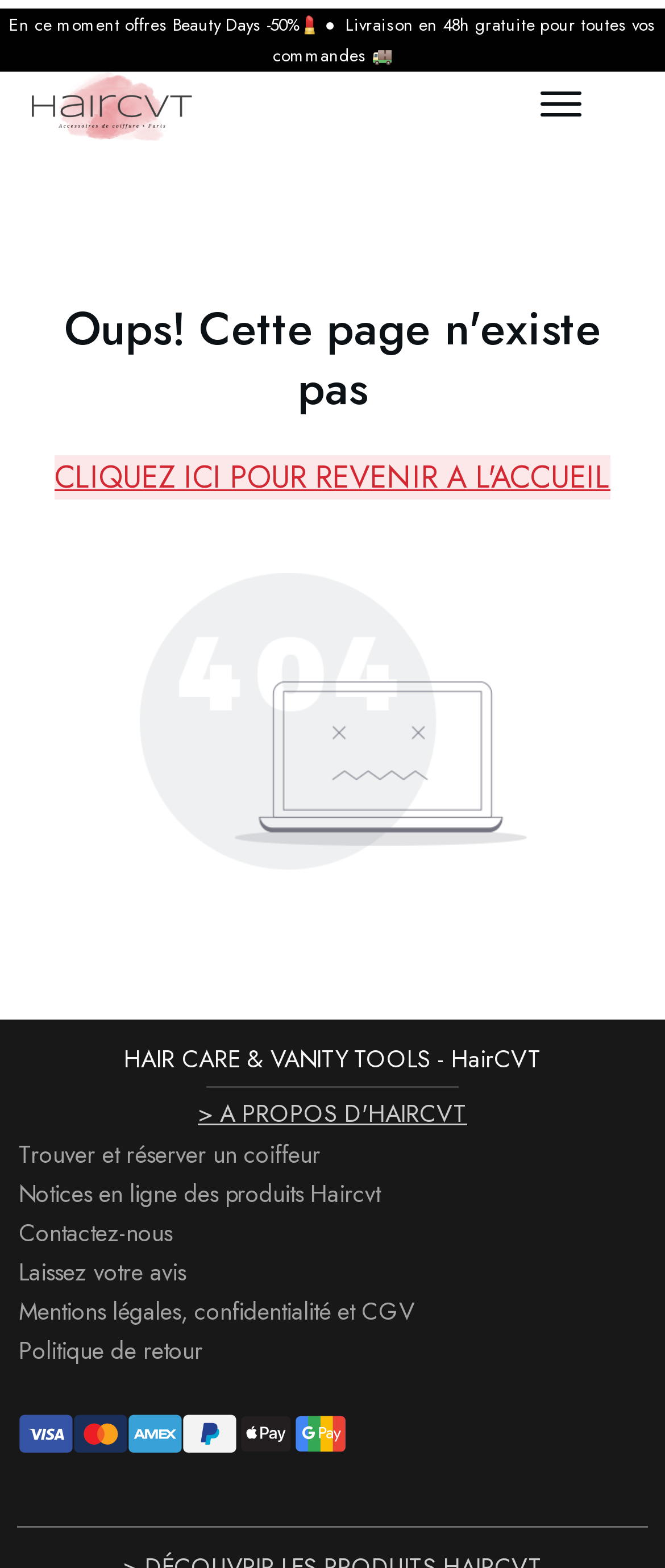Provide the bounding box coordinates of the HTML element this sentence describes: "Trouver et réserver un coiffeur". The bounding box coordinates consist of four float numbers between 0 and 1, i.e., [left, top, right, bottom].

[0.028, 0.725, 0.482, 0.747]